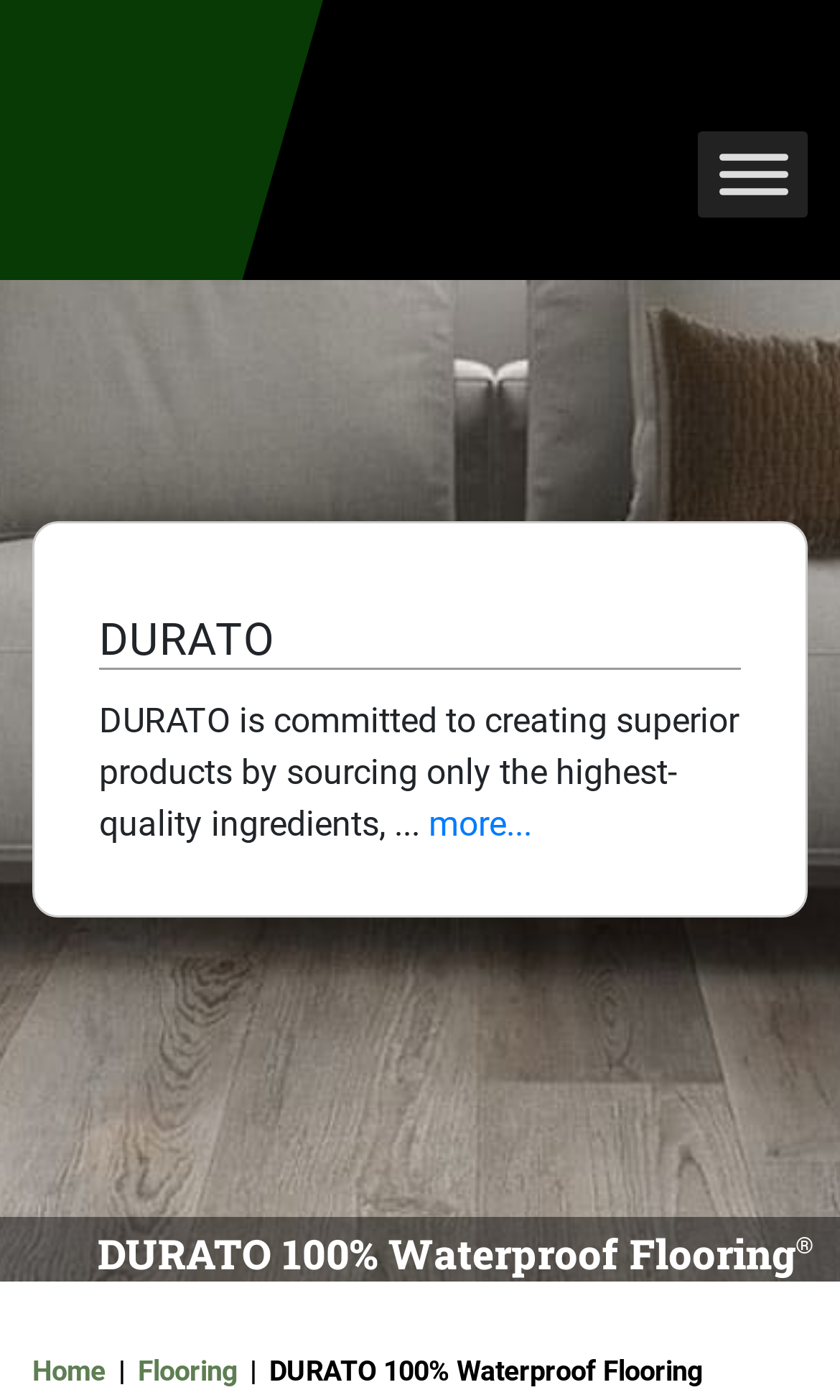Determine the main headline of the webpage and provide its text.

DURATO 100% Waterproof Flooring